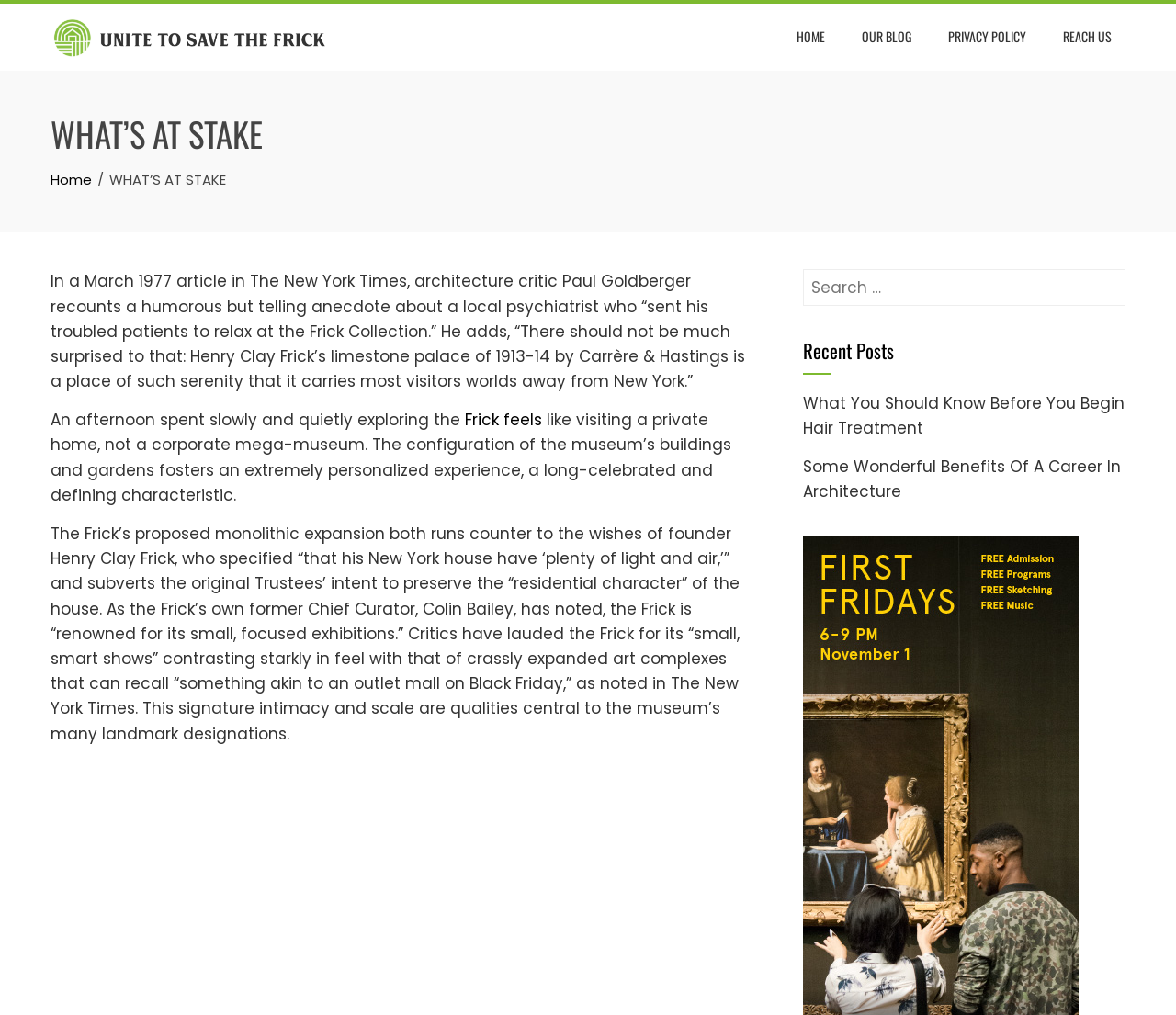Detail the various sections and features of the webpage.

The webpage is about the Frick Collection, a museum, and its proposed expansion. At the top, there is a logo with the text "Unite To Save The Frick" and an image with the same text. Below the logo, there are four navigation links: "HOME", "OUR BLOG", "PRIVACY POLICY", and "REACH US".

The main content area is divided into two sections. On the left, there is a heading "WHAT’S AT STAKE" and a navigation breadcrumb section with a link to "Home". Below this, there is a long article discussing the Frick Collection's history, its unique character, and the concerns about its proposed expansion. The article is divided into several paragraphs, with a link to "Frick feels" in one of the paragraphs.

On the right side, there are two complementary sections. The top section contains a search box with a label "Search for:". The bottom section has a heading "Recent Posts" and lists two recent blog posts with links: "What You Should Know Before You Begin Hair Treatment" and "Some Wonderful Benefits Of A Career In Architecture".